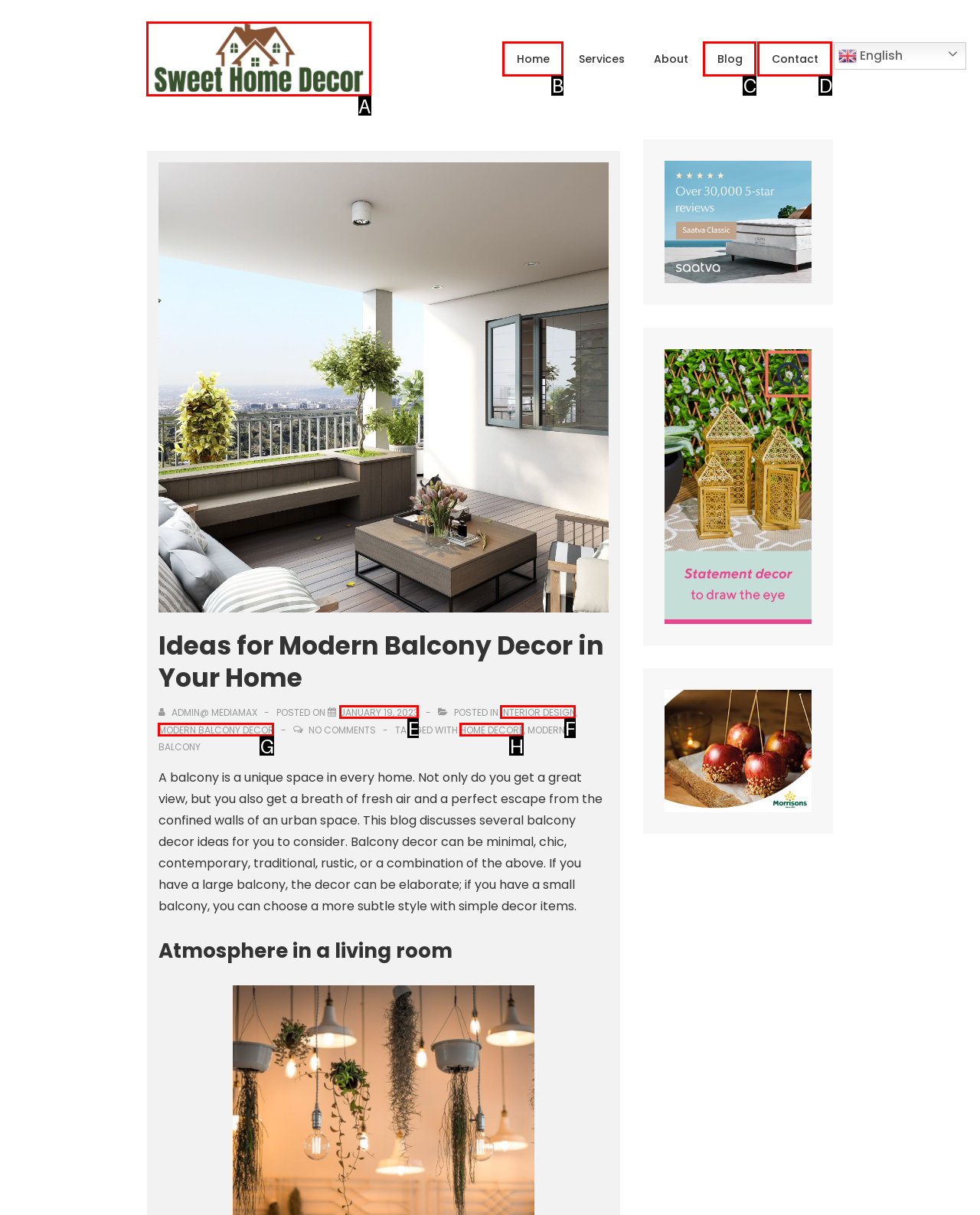Identify the bounding box that corresponds to: Modern Balcony Decor
Respond with the letter of the correct option from the provided choices.

G